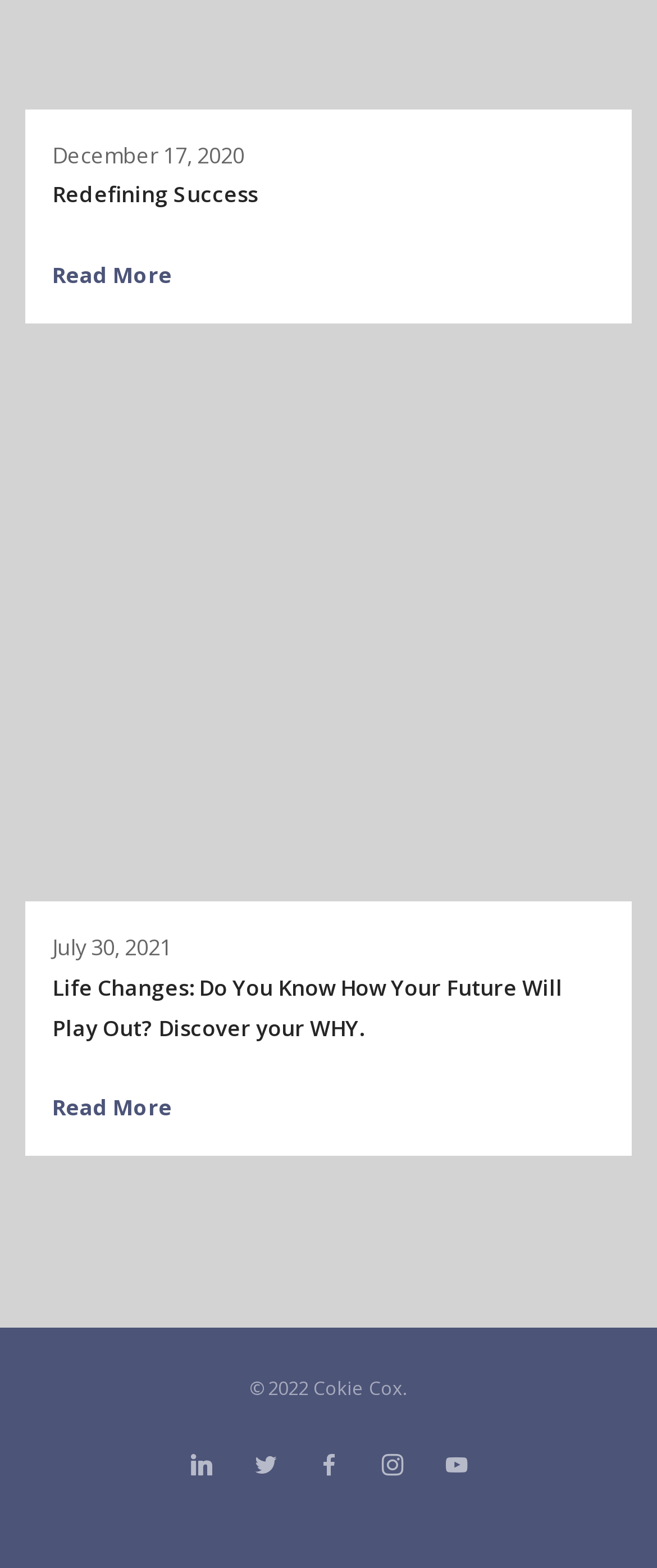What is the title of the second article?
Please ensure your answer to the question is detailed and covers all necessary aspects.

I found the title of the second article by looking at the link element with the longest text, which is 'Life Changes: Do You Know How Your Future Will Play Out? Discover your WHY.' and extracted the main title part.